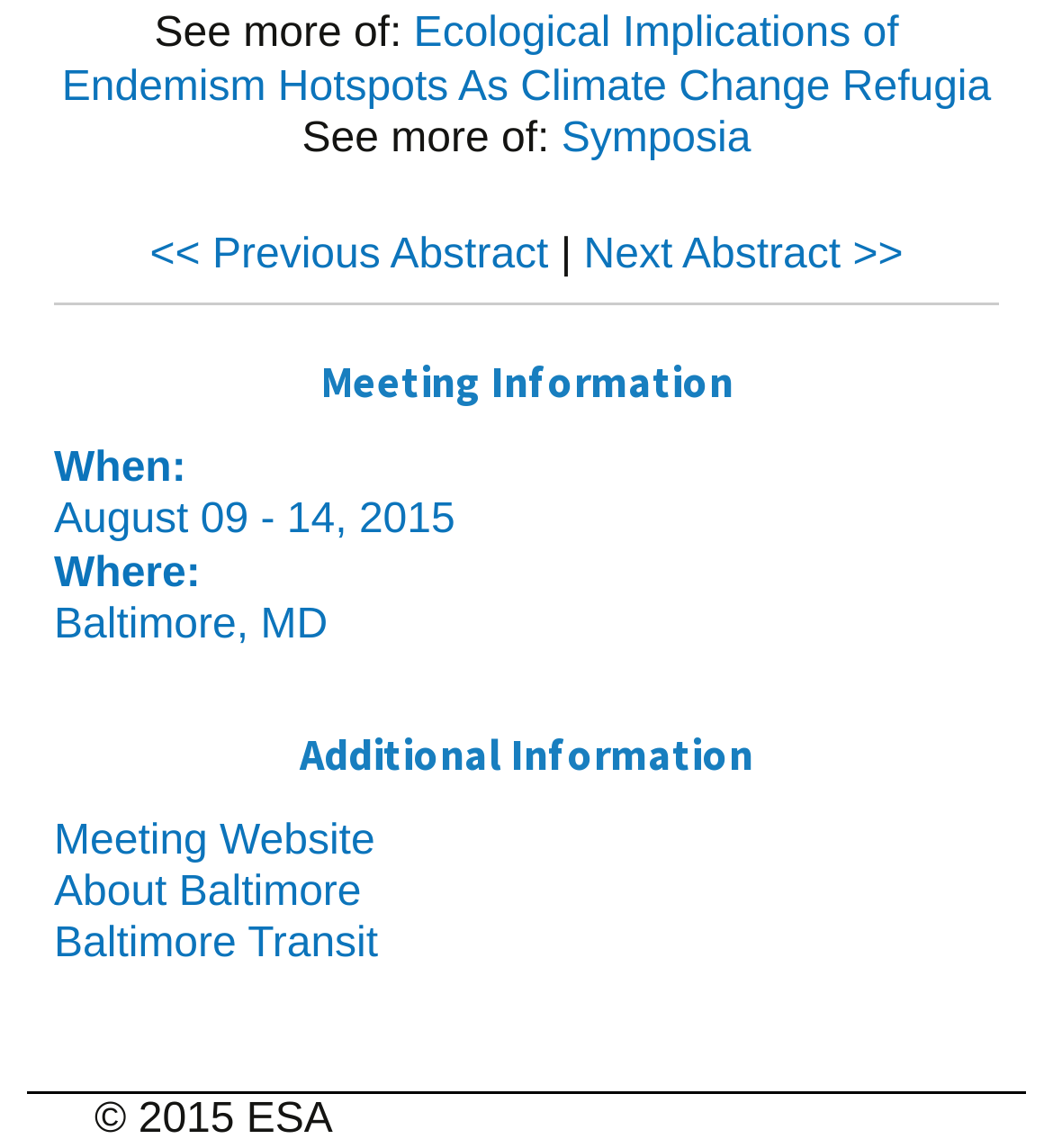Provide a one-word or short-phrase answer to the question:
What is the copyright year of the webpage?

2015